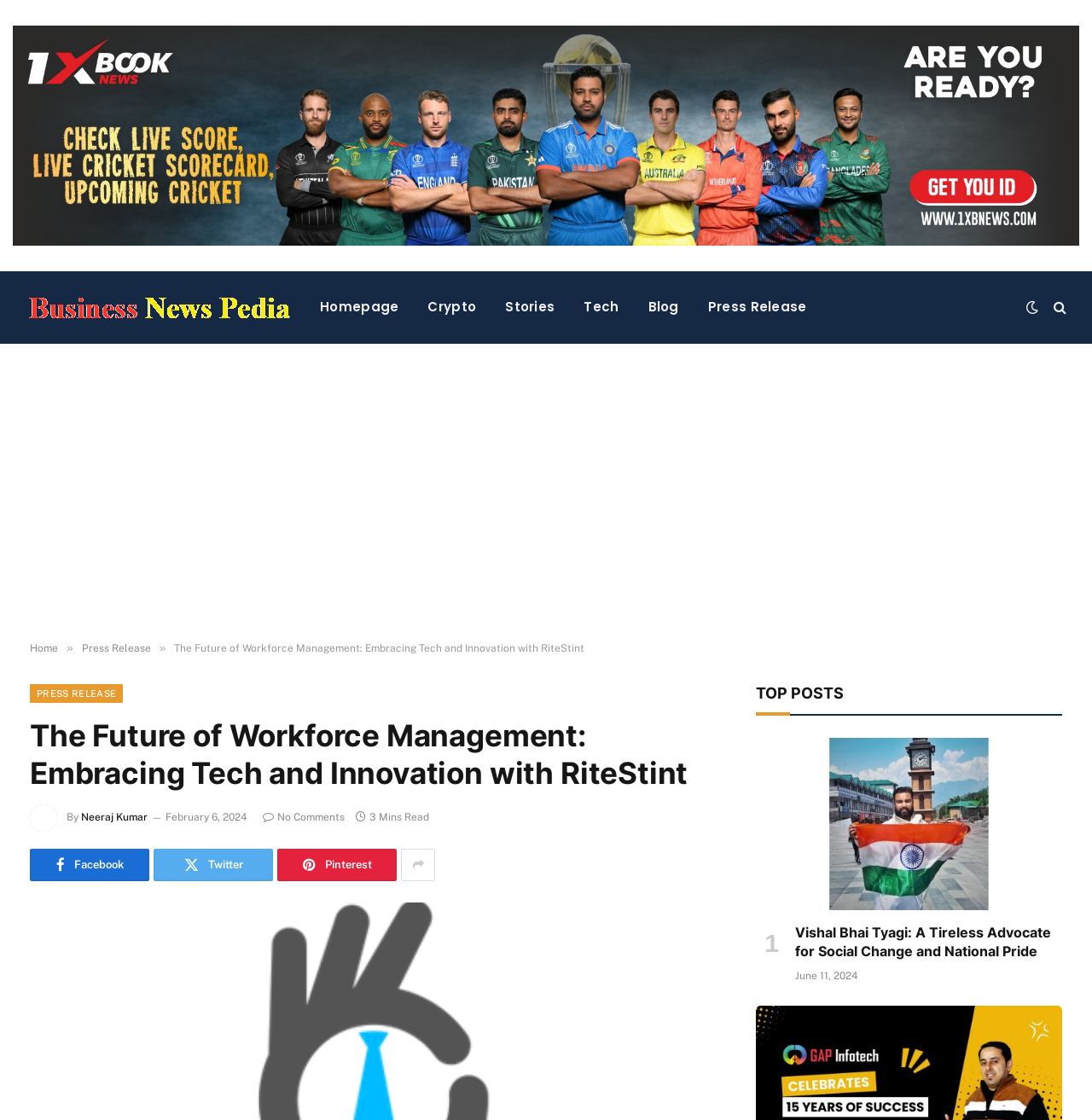Determine the main heading of the webpage and generate its text.

The Future of Workforce Management: Embracing Tech and Innovation with RiteStint